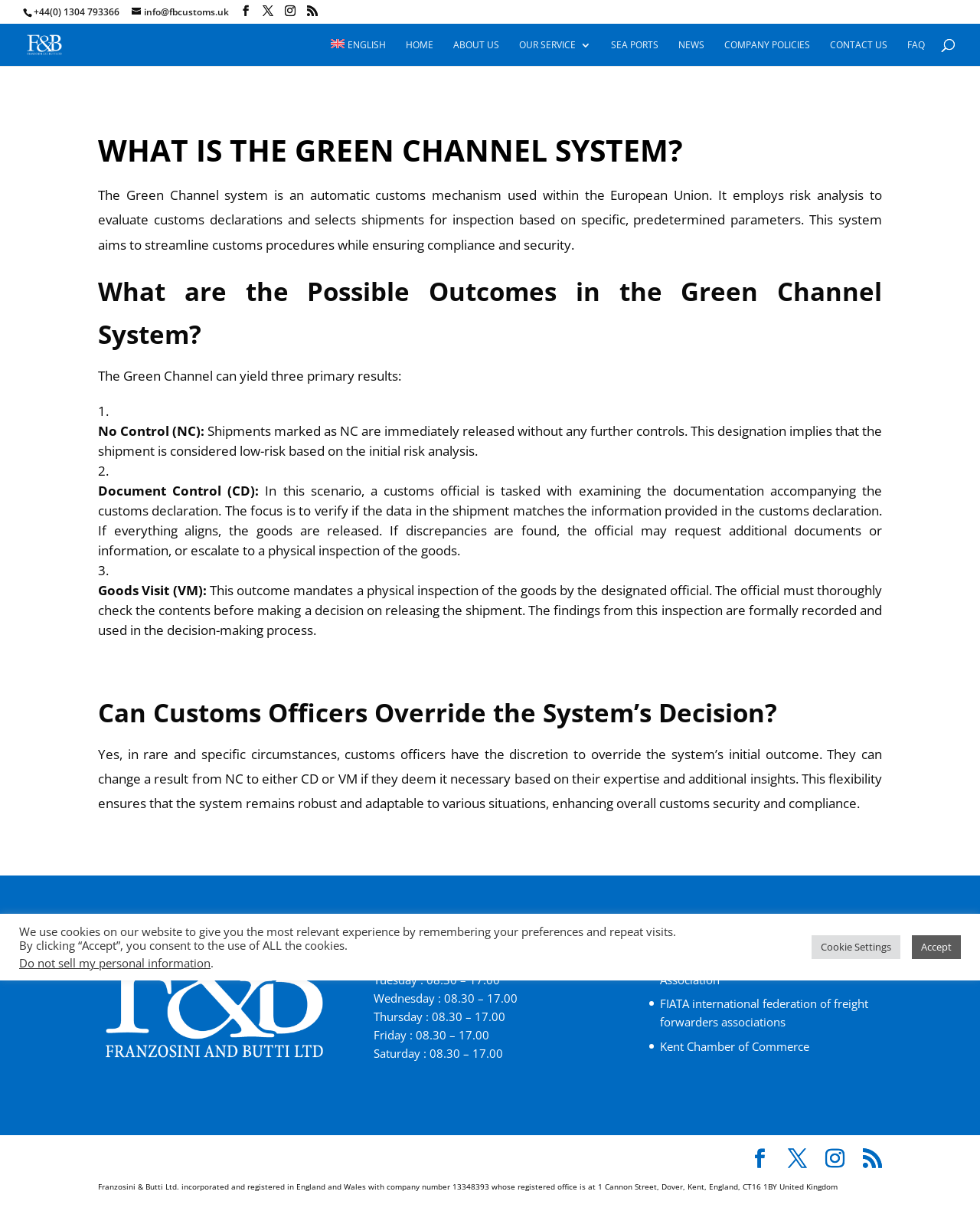Please extract the webpage's main title and generate its text content.

WHAT IS THE GREEN CHANNEL SYSTEM?